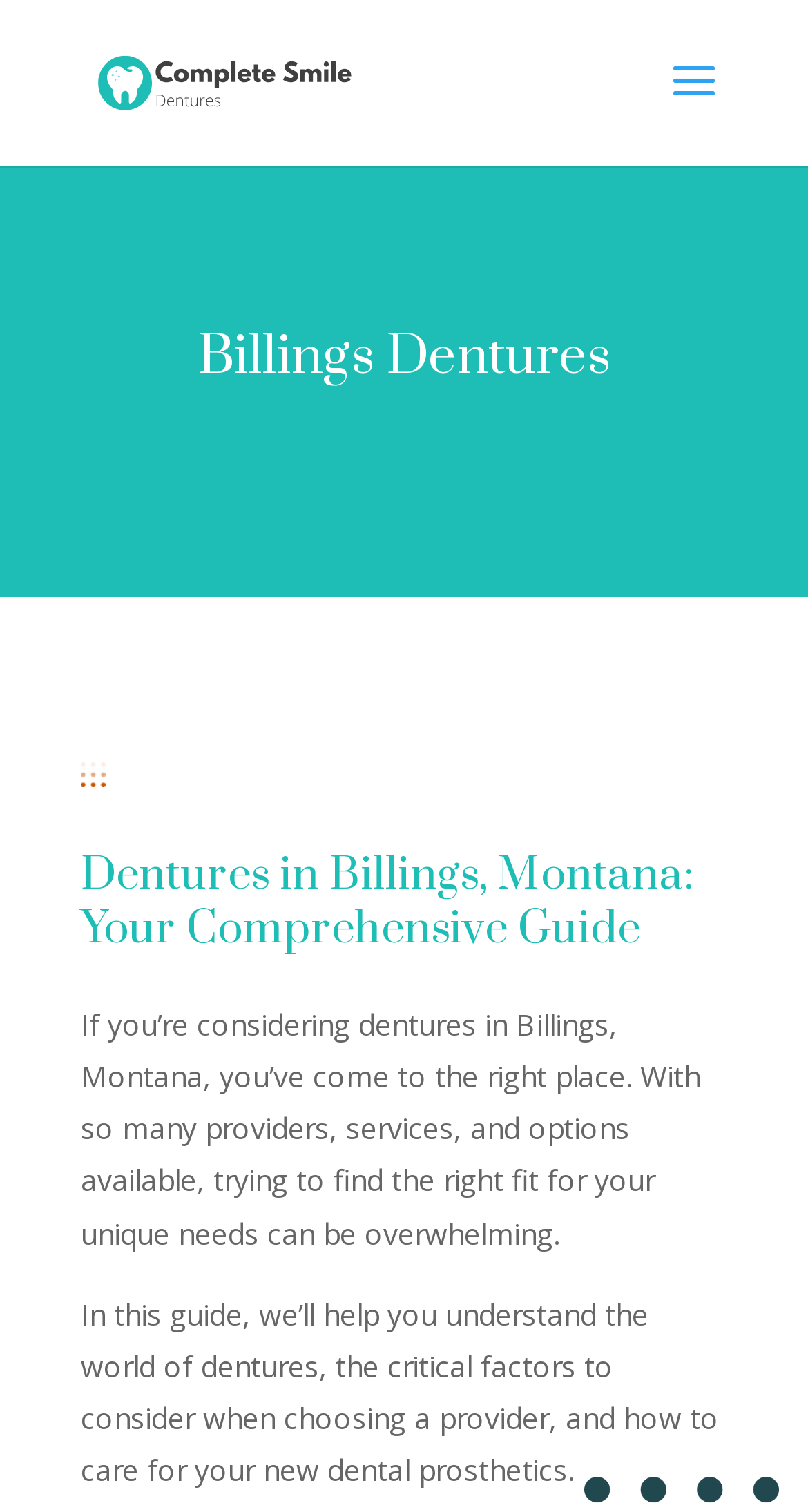Identify the bounding box for the element characterized by the following description: "alt="Complete Smile Dentures"".

[0.11, 0.039, 0.442, 0.065]